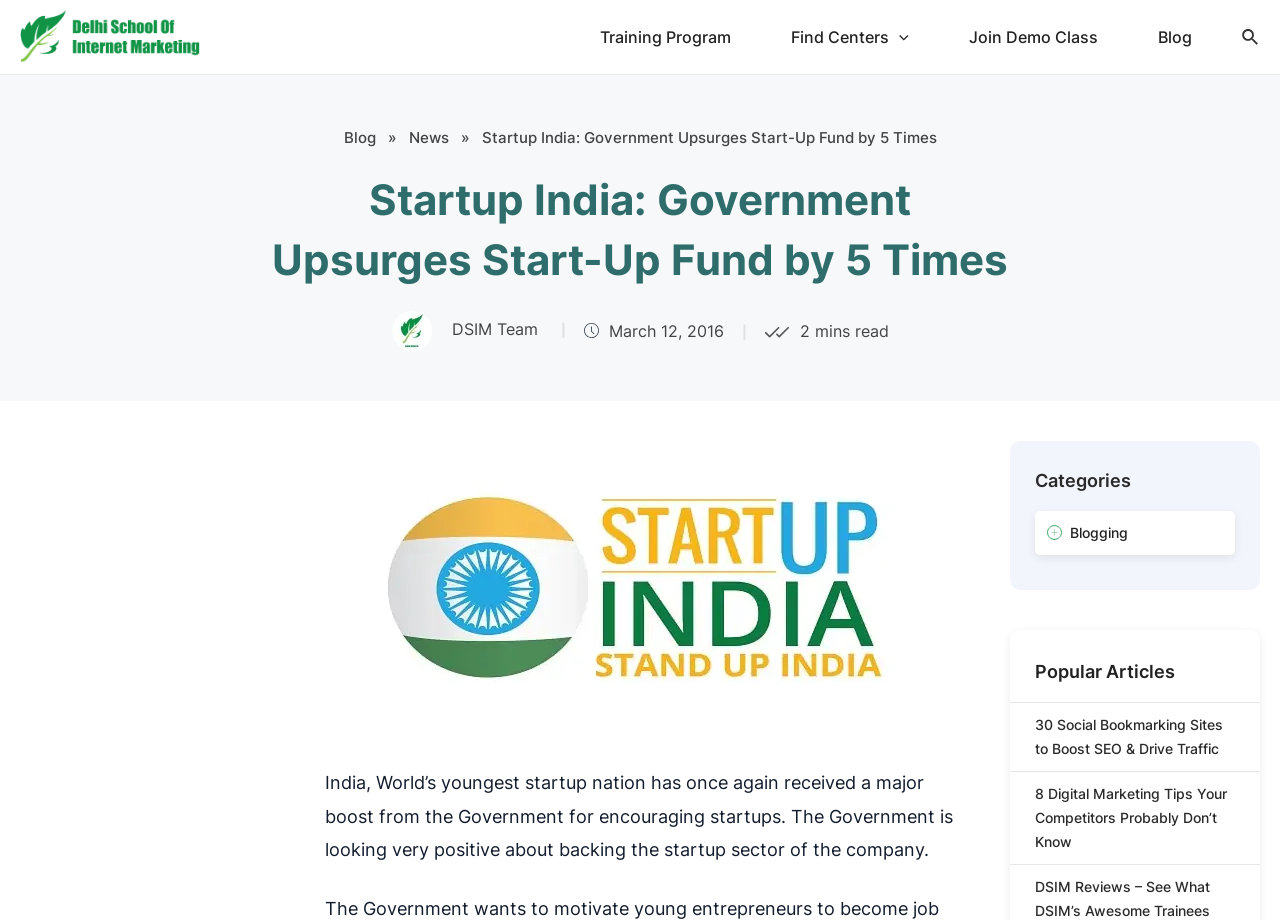Identify the bounding box coordinates of the clickable section necessary to follow the following instruction: "Search for something". The coordinates should be presented as four float numbers from 0 to 1, i.e., [left, top, right, bottom].

[0.97, 0.031, 0.984, 0.054]